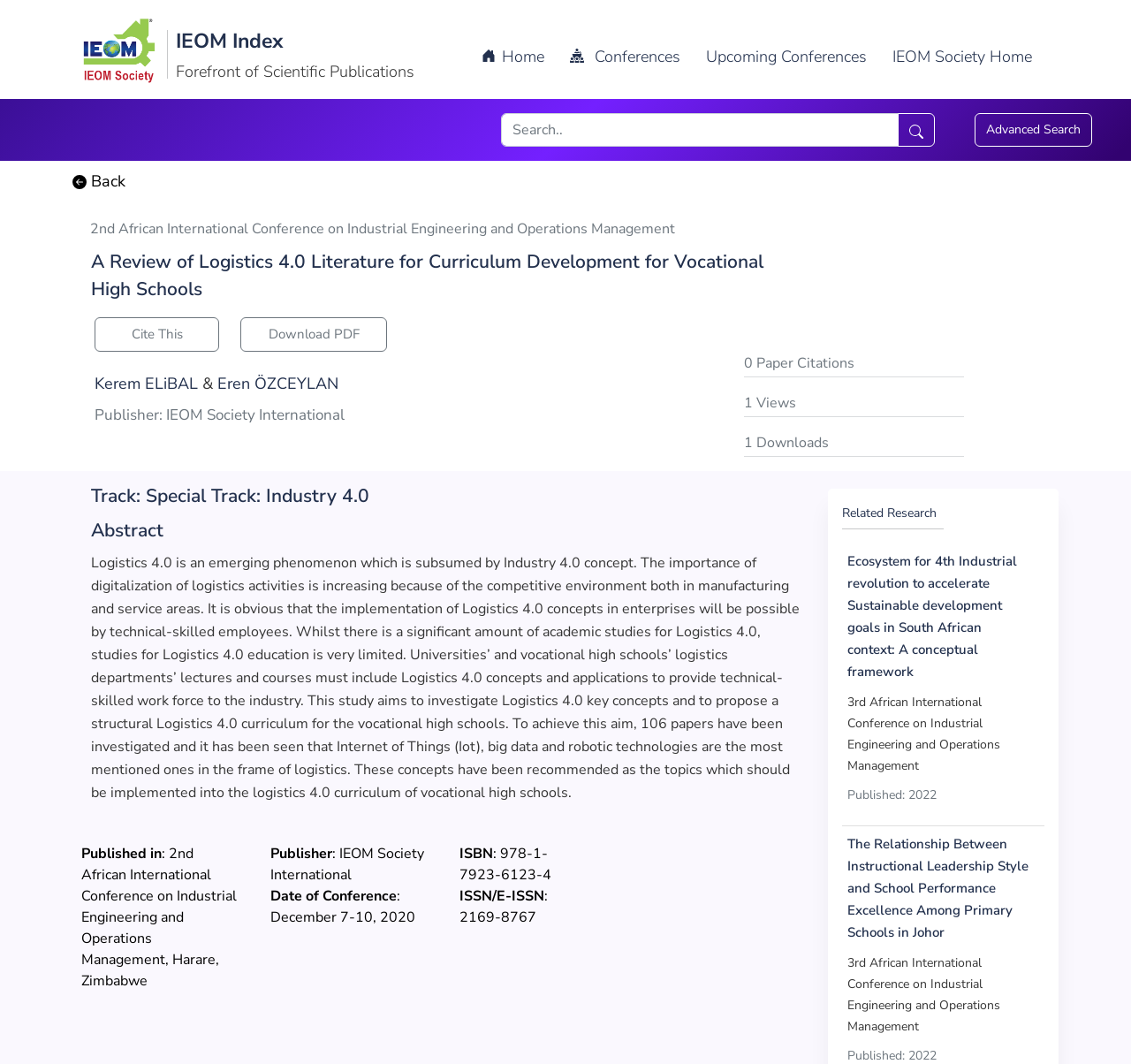Please specify the bounding box coordinates of the clickable section necessary to execute the following command: "Download the PDF".

[0.212, 0.298, 0.342, 0.331]